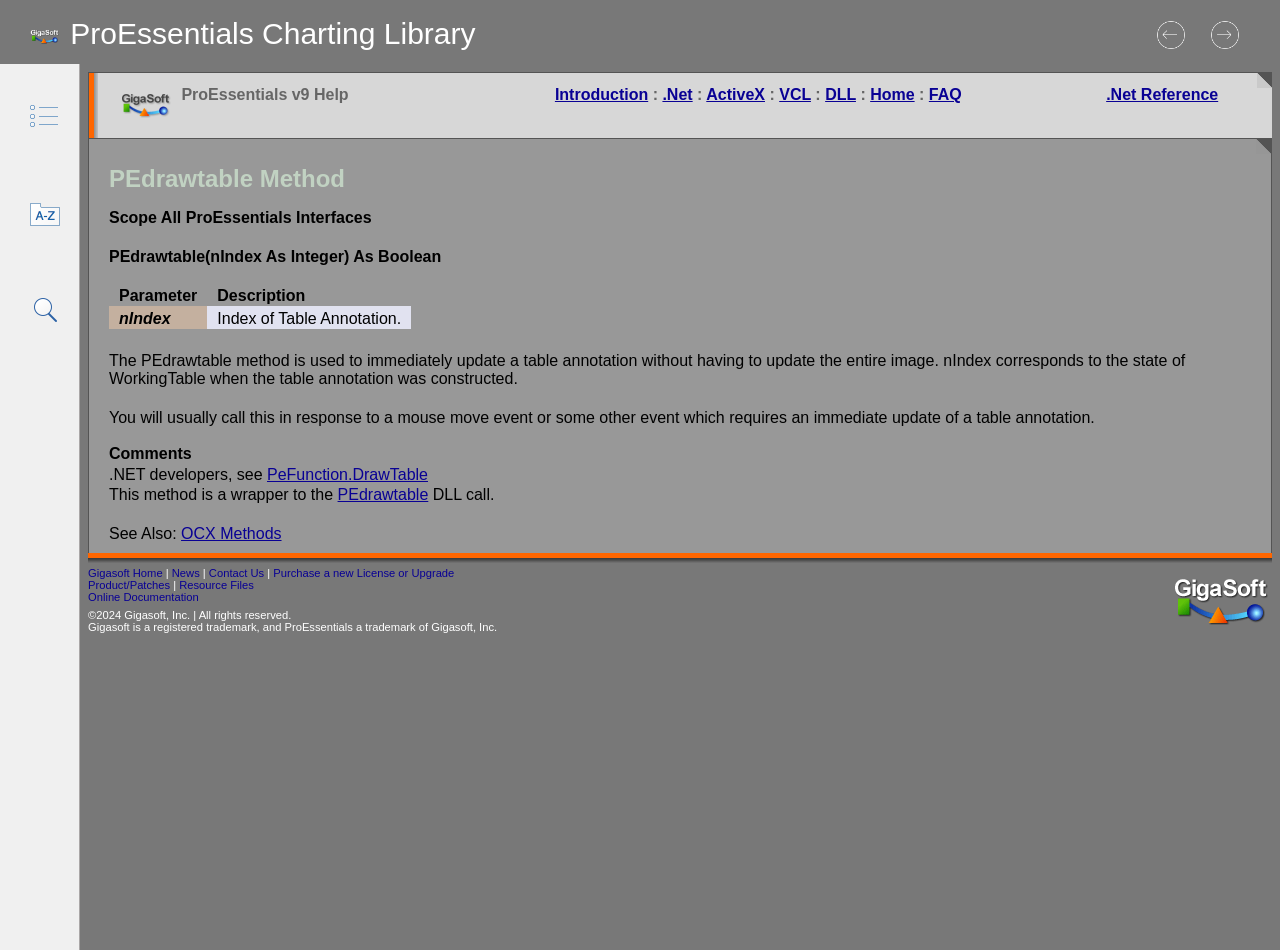Describe every aspect of the webpage comprehensively.

The webpage is about the ProEssentials Charting Library. At the top left, there is a "Home" button. To the right of the "Home" button, there are navigation buttons, including "Previous" and "Next". Below the navigation buttons, there are three links arranged vertically, with no descriptive text. 

On the left side of the page, there are several links, including "User's Manual" and "ProEssential's Reference". Below these links, there are three textboxes, labeled "Filter Keywords", "Filter Terms", and "-Search-". 

To the right of the textboxes, there is a static text that says "Display results with all search words".